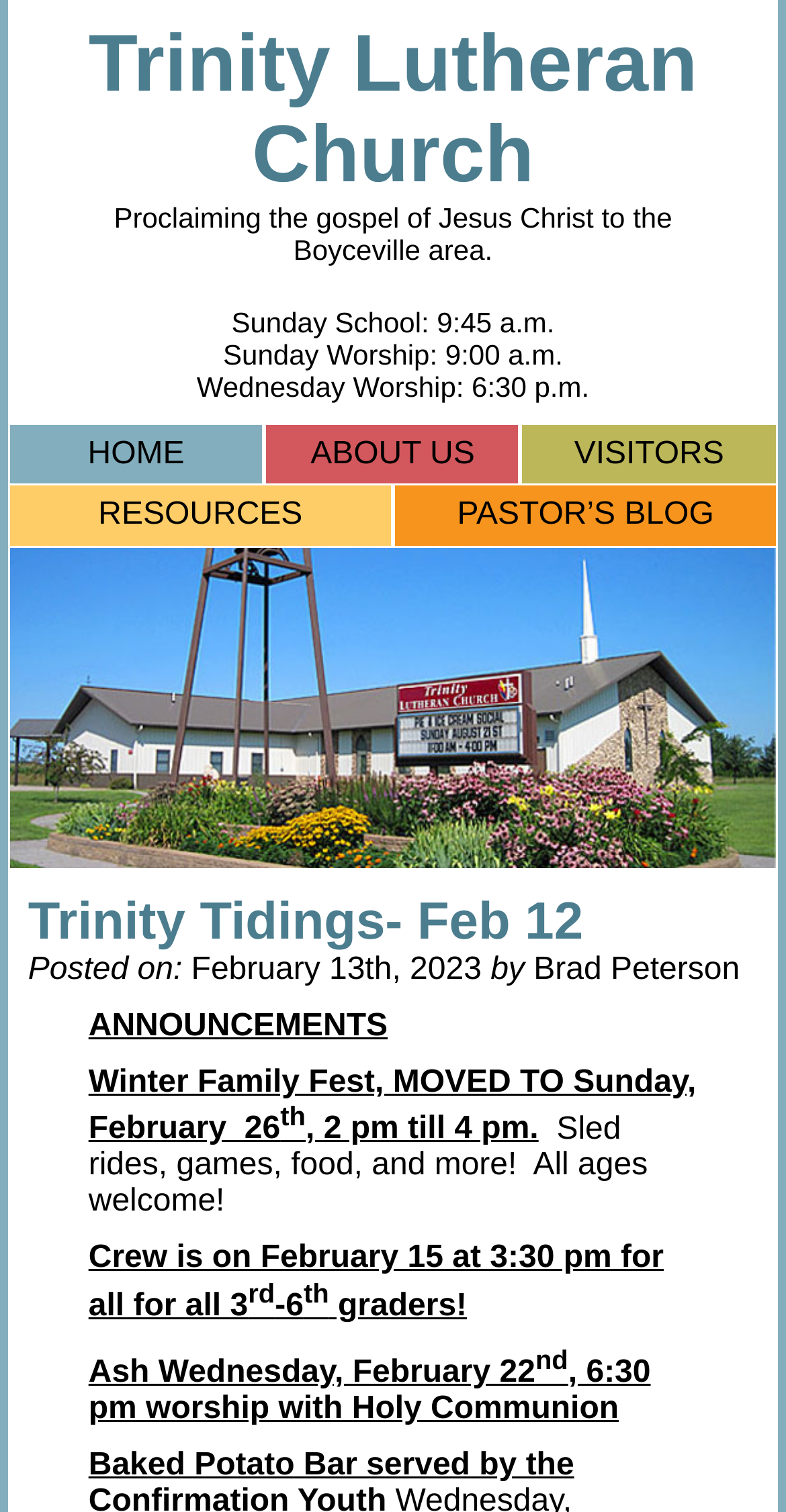Generate a comprehensive caption for the webpage you are viewing.

The webpage is about Trinity Lutheran Church, with a focus on their newsletter, Trinity Tidings, for February 12. At the top, there is a heading with the church's name, accompanied by a link to the church's website. Below this, there is a brief description of the church's mission.

The main content of the page is divided into sections. On the left side, there are five links to different parts of the website, including the home page, about us, visitors, resources, and the pastor's blog. These links are arranged vertically, with the home link at the top and the pastor's blog link at the bottom.

On the right side, there is a section with information about the Trinity Tidings newsletter, including the date it was posted and the author's name. Below this, there are several announcements, including information about a Winter Family Fest event, a Crew meeting, and an Ash Wednesday worship service. These announcements are presented in a clear and organized manner, with each event listed separately and including relevant details such as dates, times, and descriptions.

Throughout the page, there are no images, but the text is well-organized and easy to read. The use of headings and links helps to create a clear structure and makes it easy to navigate the page.